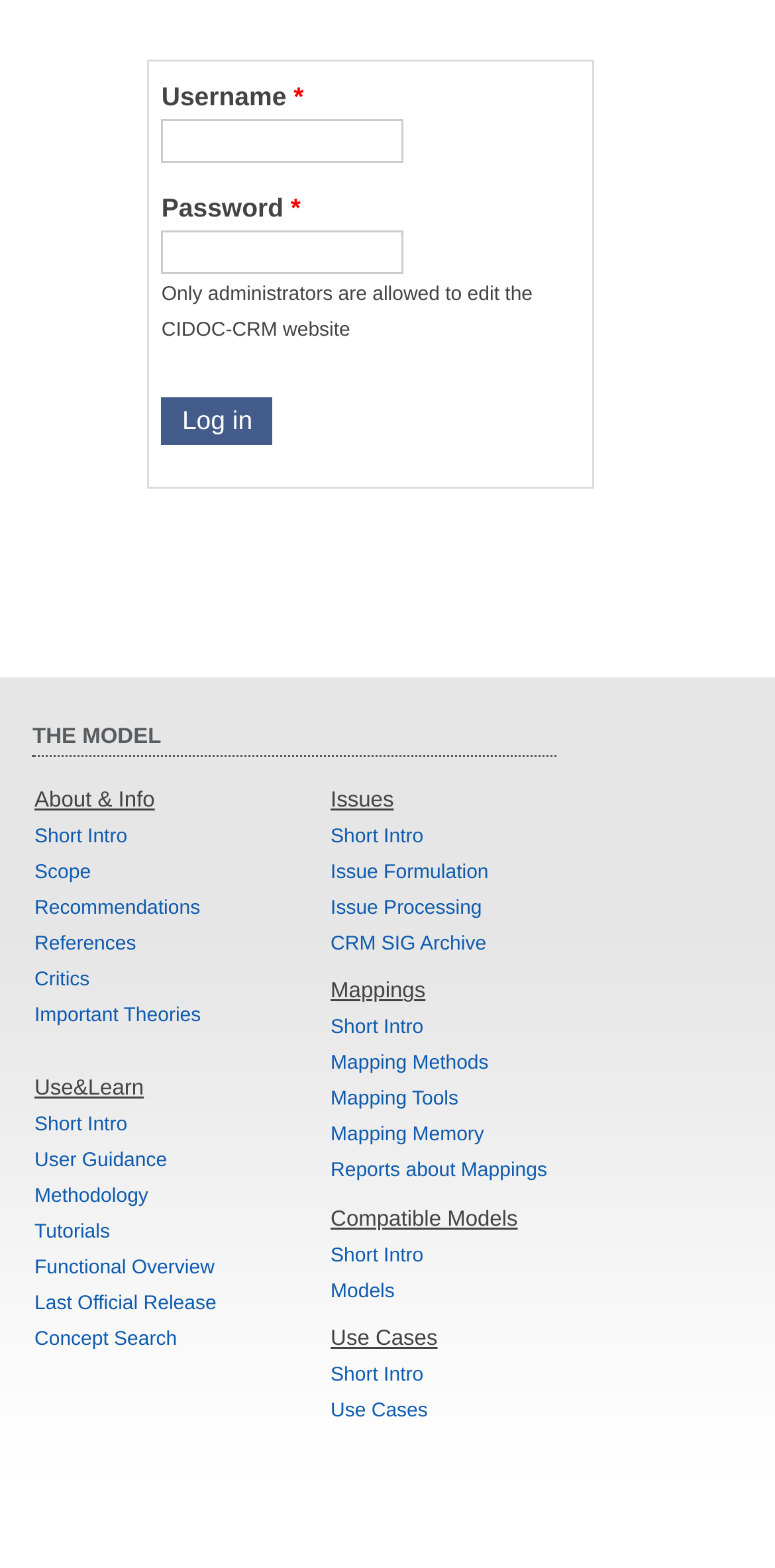Identify the bounding box coordinates of the section that should be clicked to achieve the task described: "Explore issue formulation".

[0.427, 0.55, 0.63, 0.564]